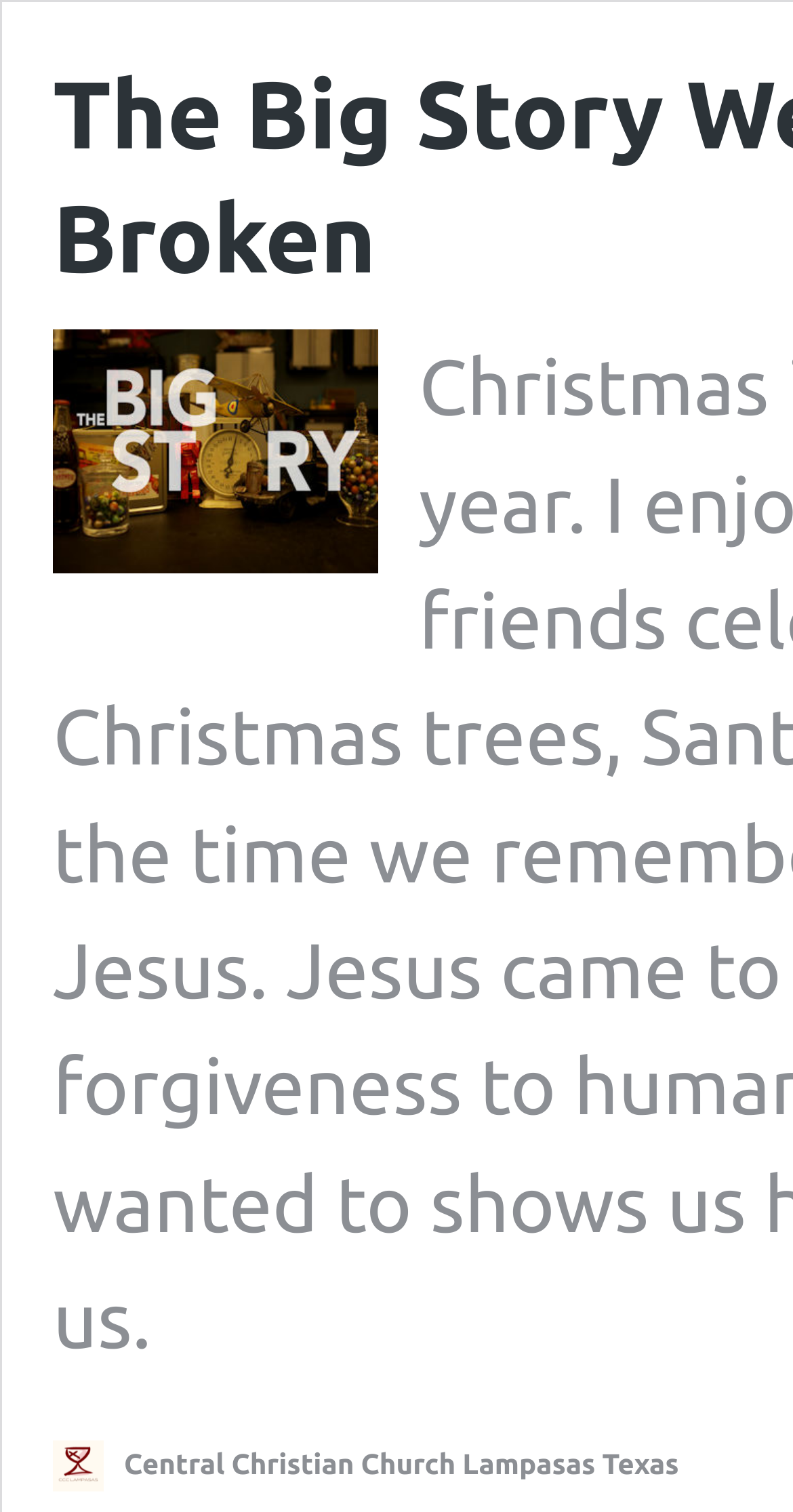Given the description of a UI element: "alt="The Big Story"", identify the bounding box coordinates of the matching element in the webpage screenshot.

[0.067, 0.362, 0.477, 0.384]